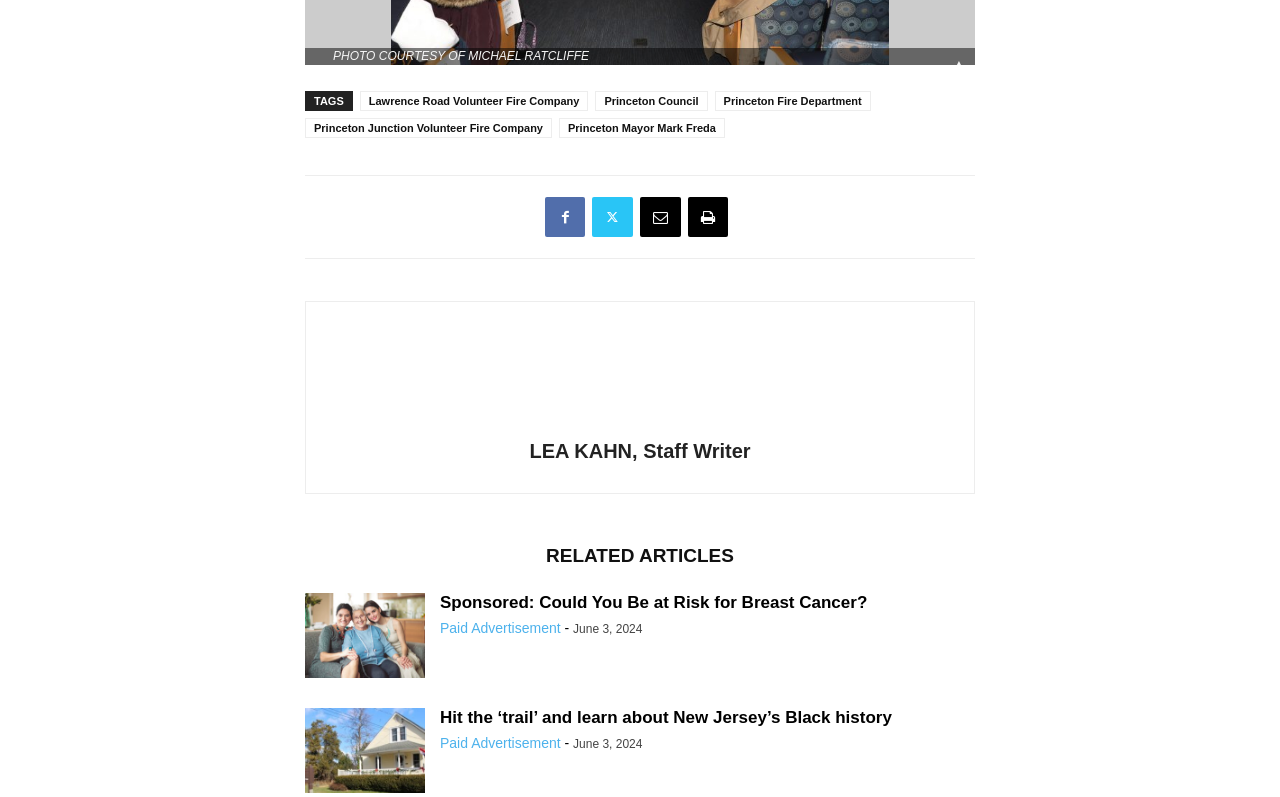Locate the bounding box of the UI element defined by this description: "parent_node: Nombre* name="author" placeholder="Nombre*"". The coordinates should be given as four float numbers between 0 and 1, formatted as [left, top, right, bottom].

None